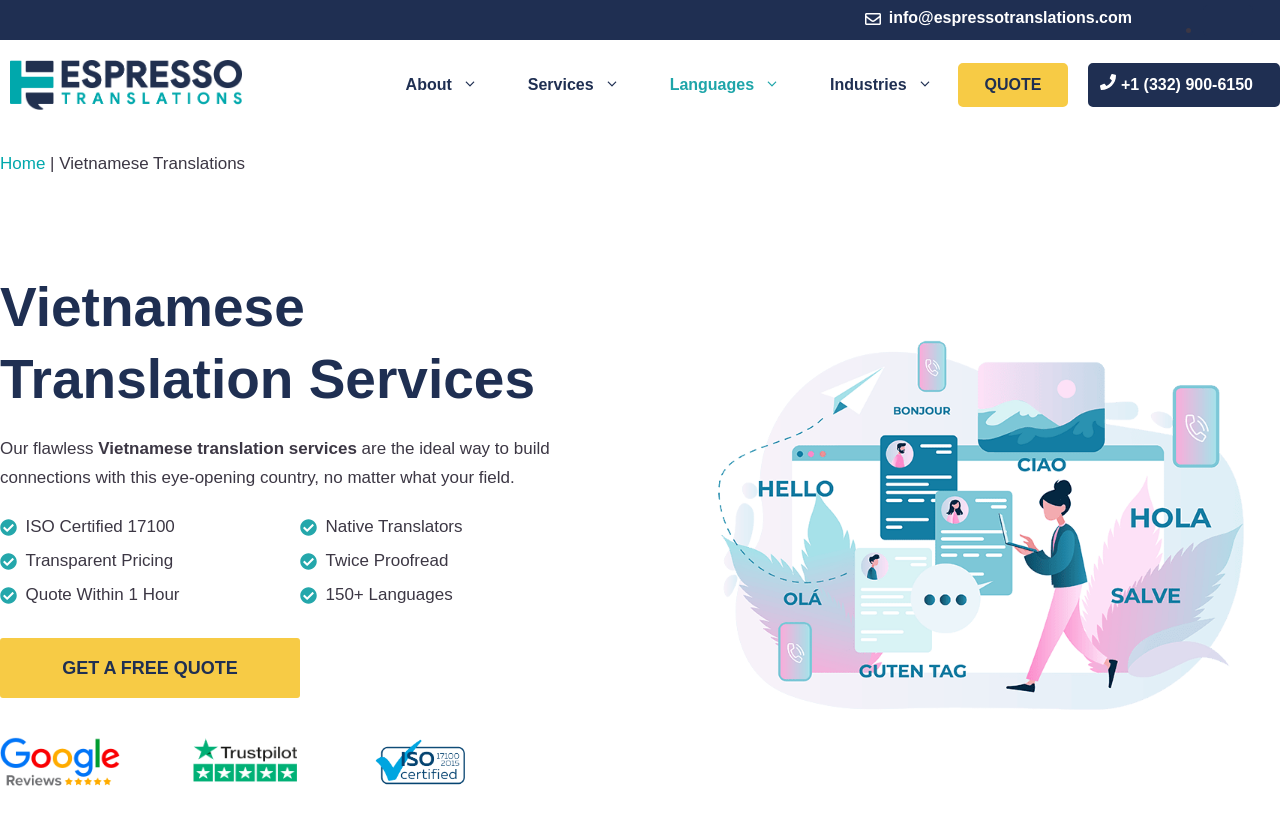Please give the bounding box coordinates of the area that should be clicked to fulfill the following instruction: "Call the phone number". The coordinates should be in the format of four float numbers from 0 to 1, i.e., [left, top, right, bottom].

[0.85, 0.076, 1.0, 0.13]